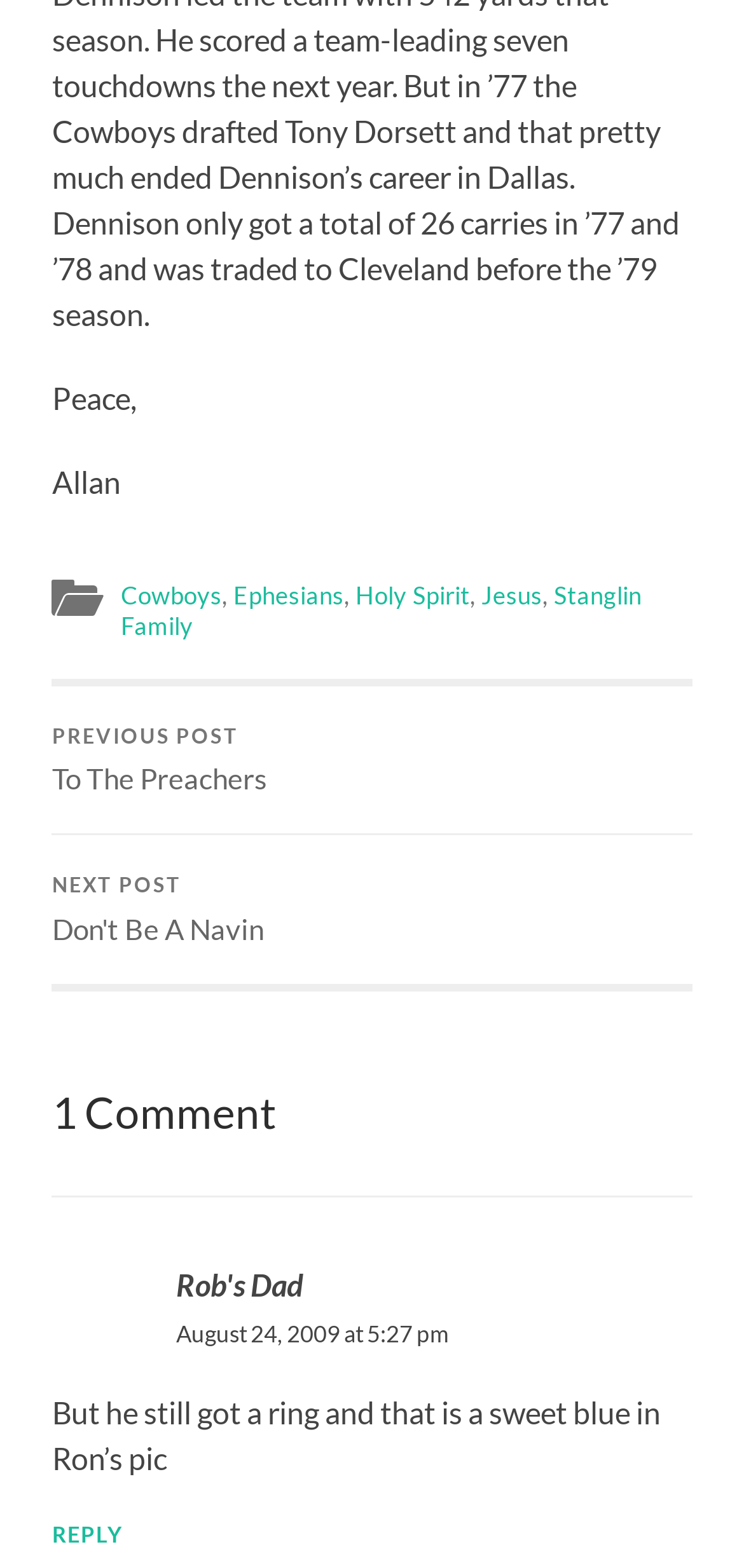How many links are there in the first row?
Please answer using one word or phrase, based on the screenshot.

4